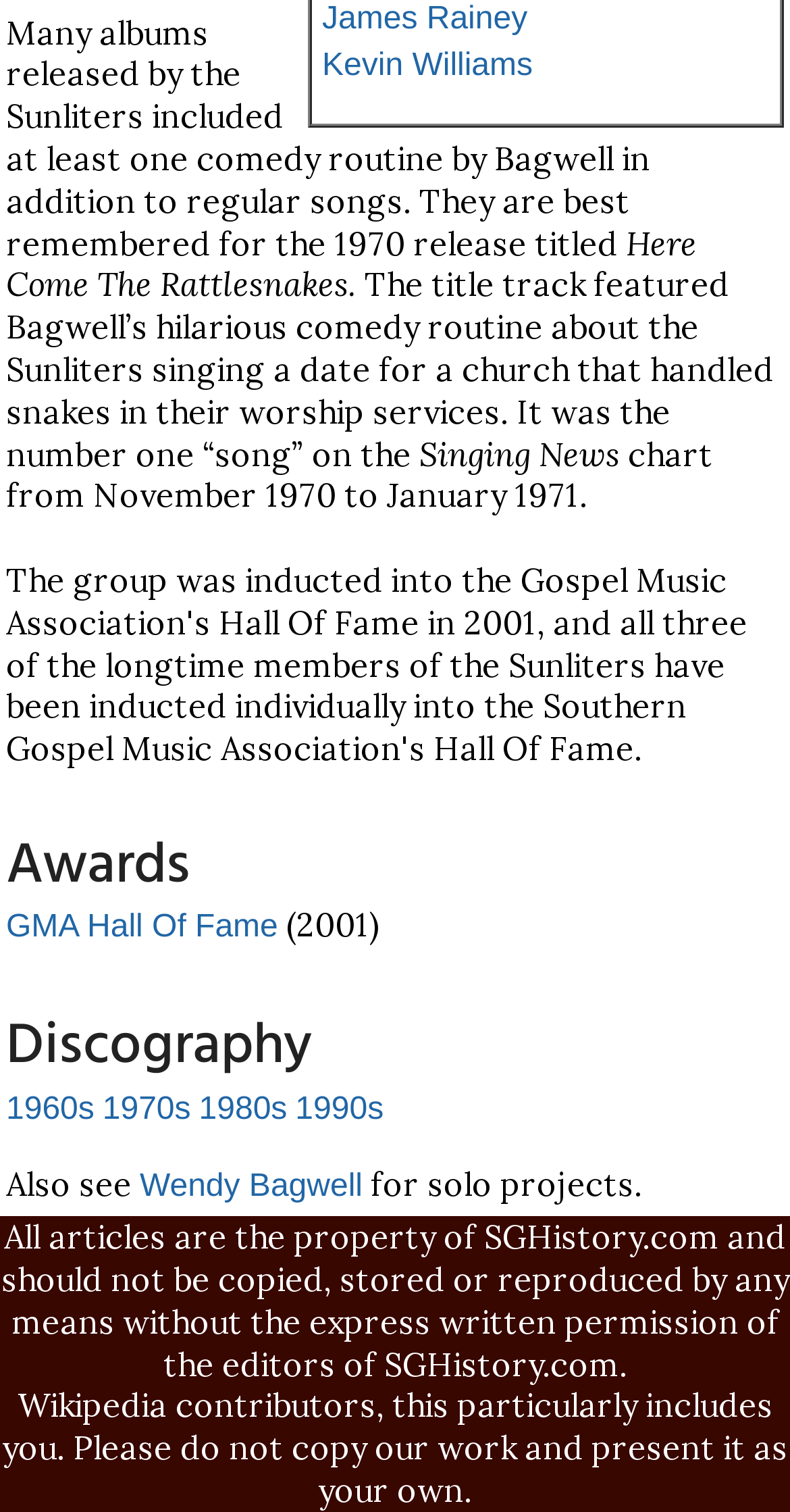Determine the bounding box coordinates of the element that should be clicked to execute the following command: "Explore the 1970s discography".

[0.13, 0.722, 0.242, 0.745]